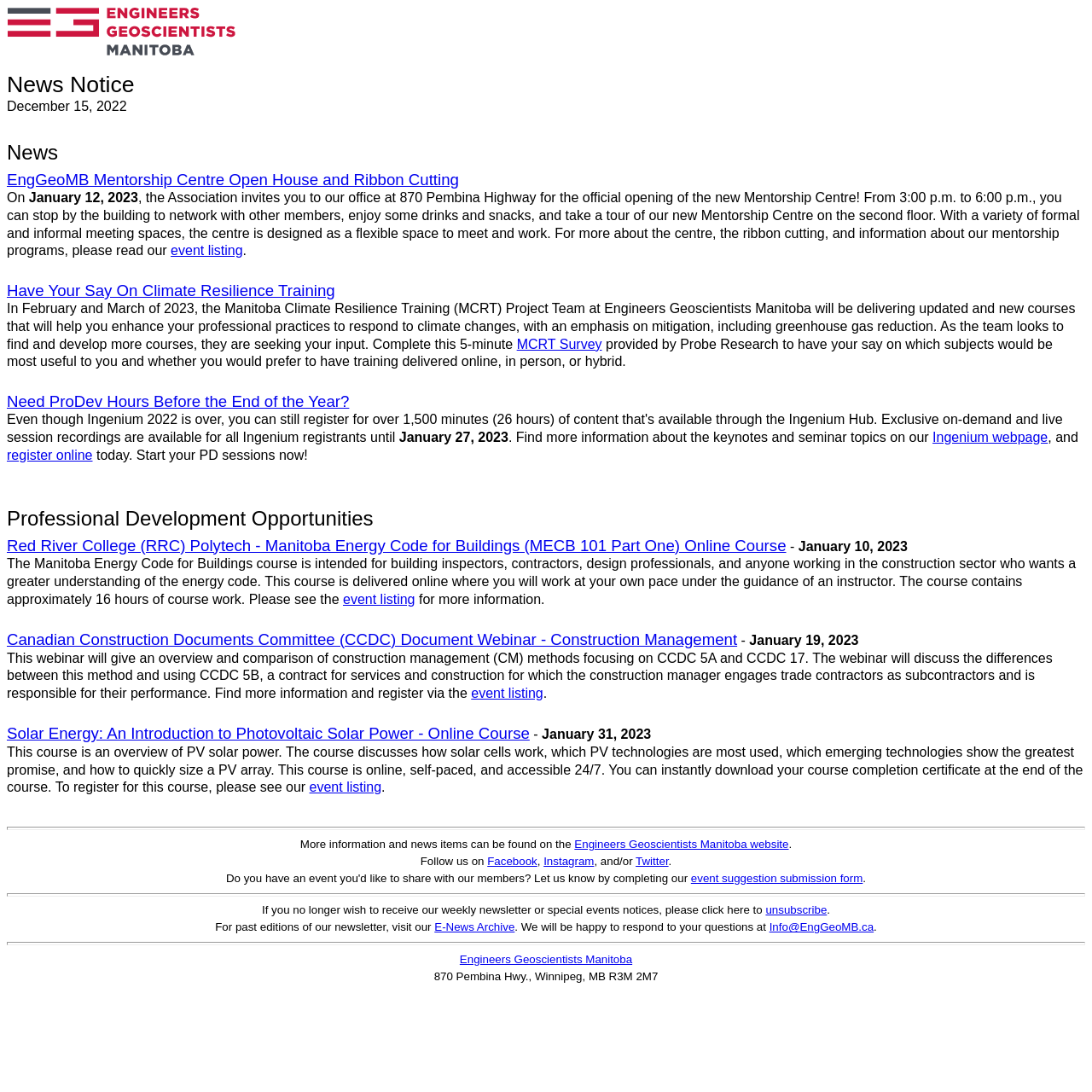Point out the bounding box coordinates of the section to click in order to follow this instruction: "Take the MCRT Survey".

[0.473, 0.308, 0.551, 0.322]